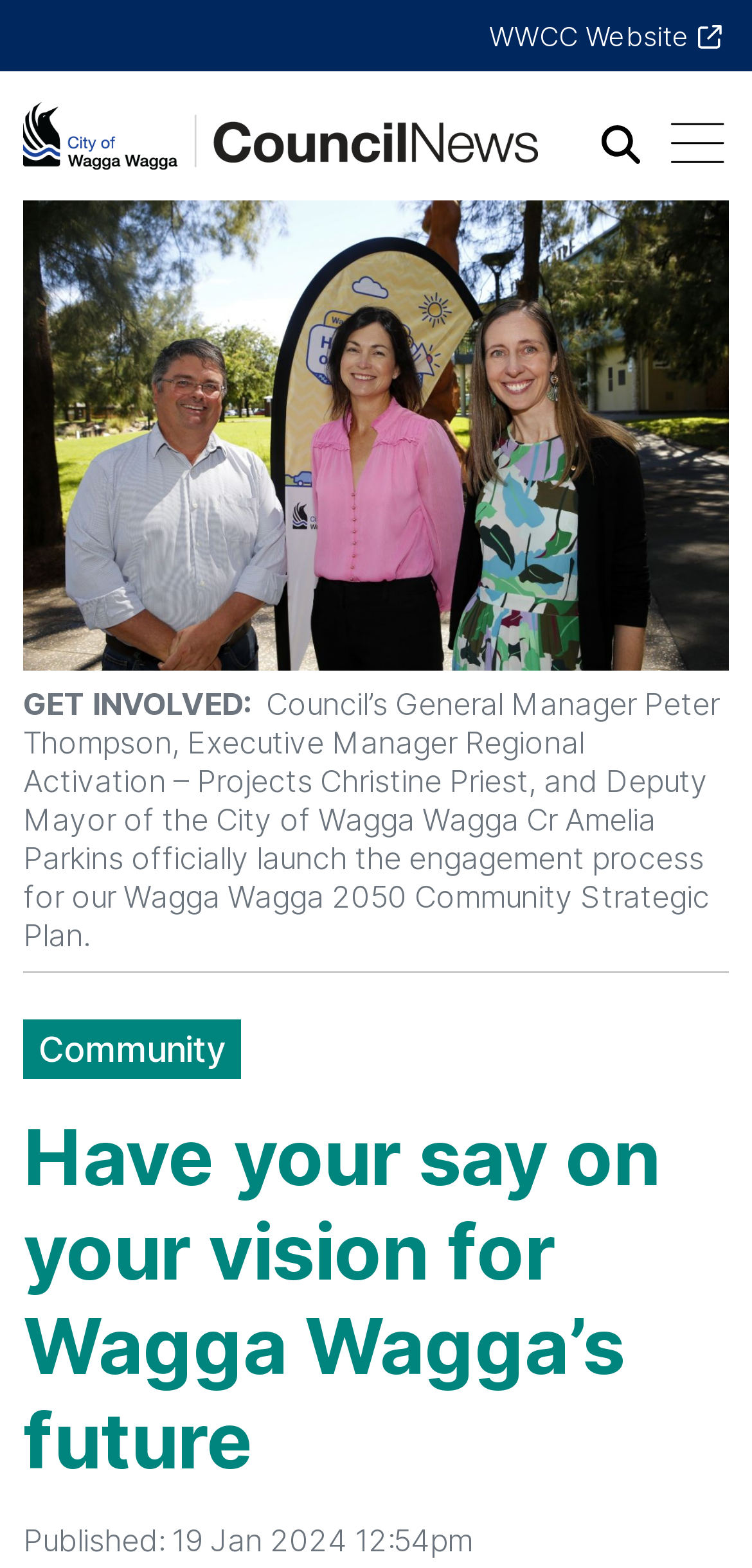Please give a one-word or short phrase response to the following question: 
What is the type of plan mentioned in the webpage?

Community Strategic Plan